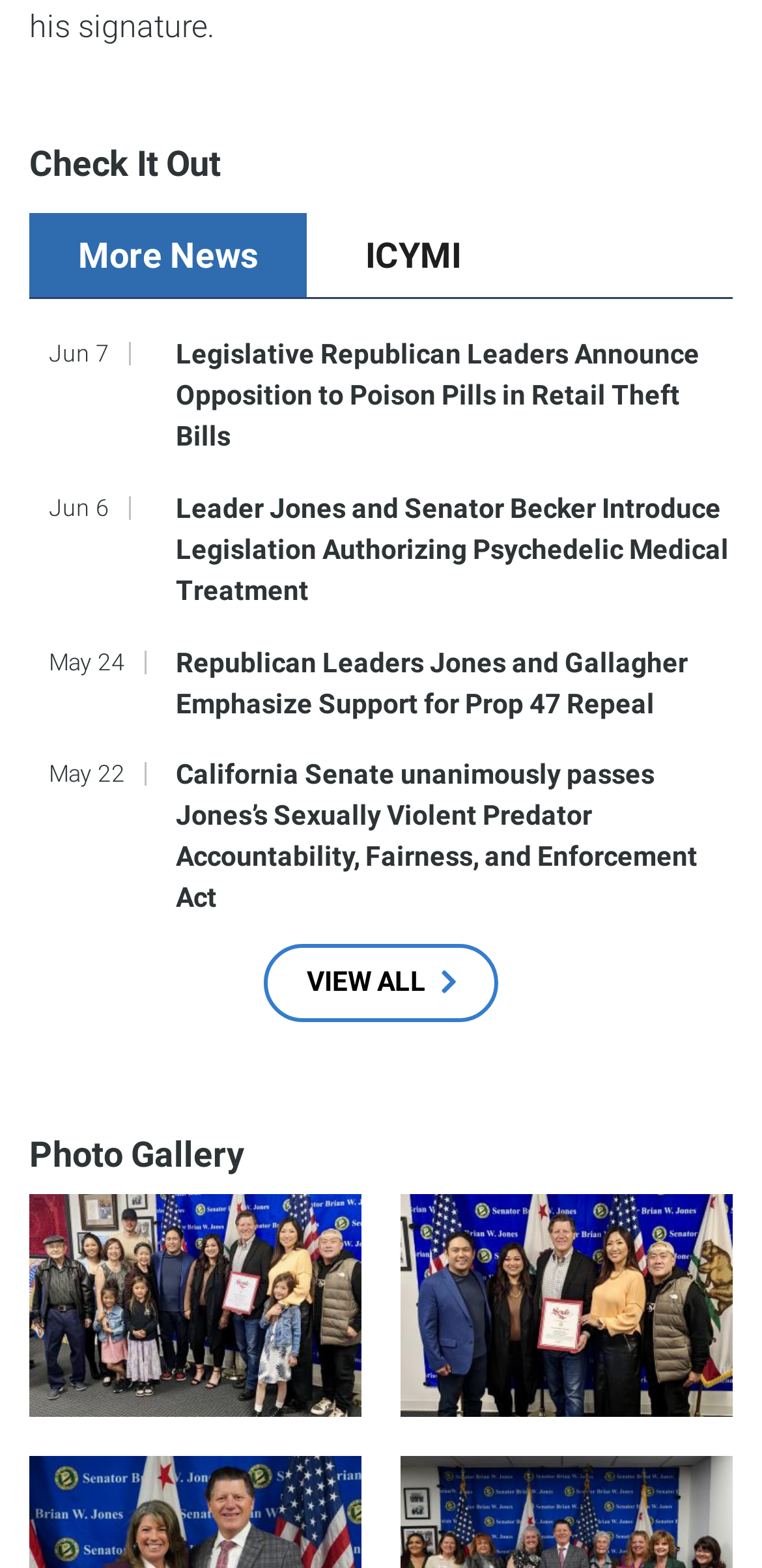Identify the bounding box for the described UI element. Provide the coordinates in (top-left x, top-left y, bottom-right x, bottom-right y) format with values ranging from 0 to 1: ICYMI

[0.415, 0.136, 0.669, 0.19]